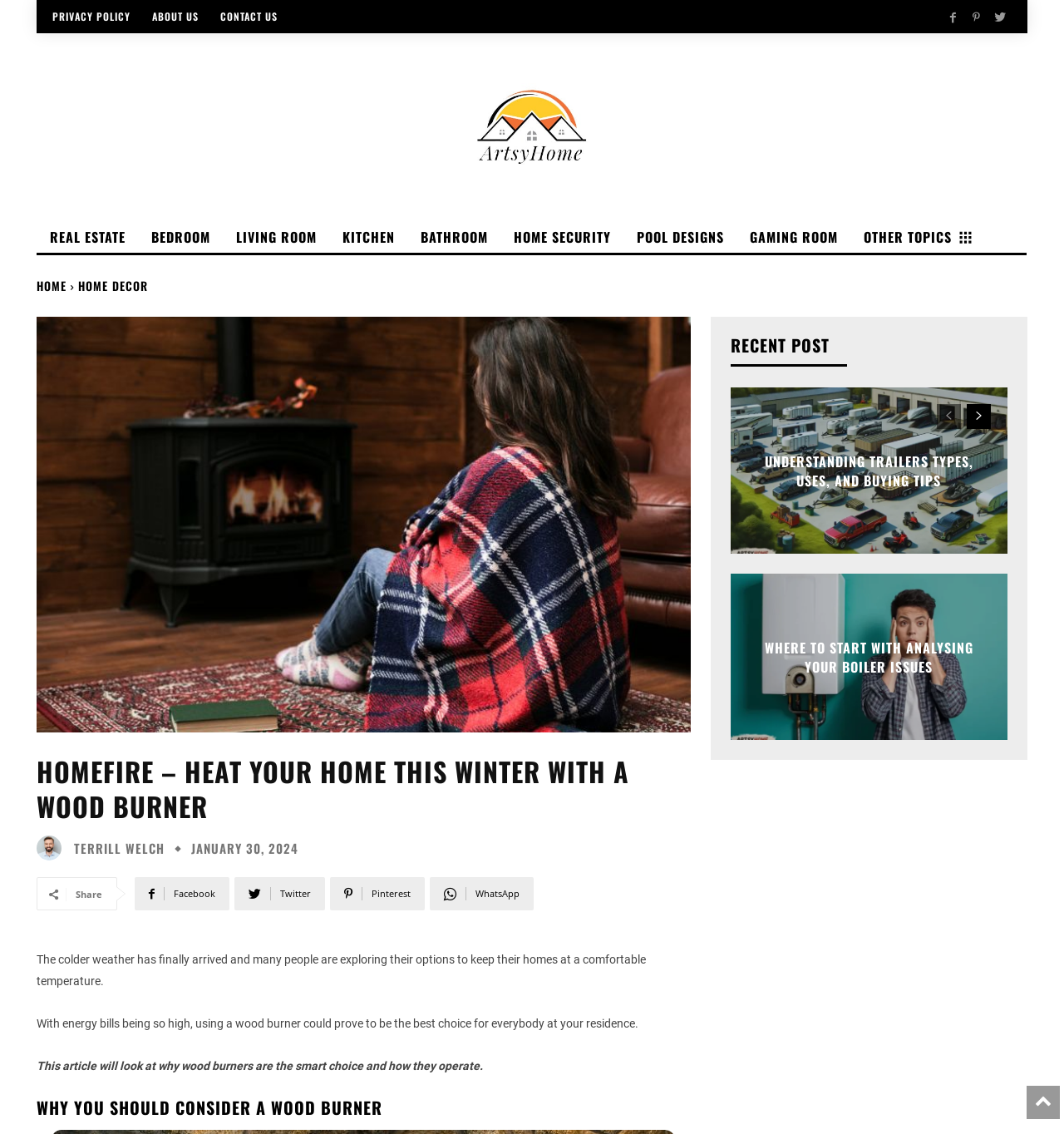Please find the main title text of this webpage.

HOMEFIRE – HEAT YOUR HOME THIS WINTER WITH A WOOD BURNER